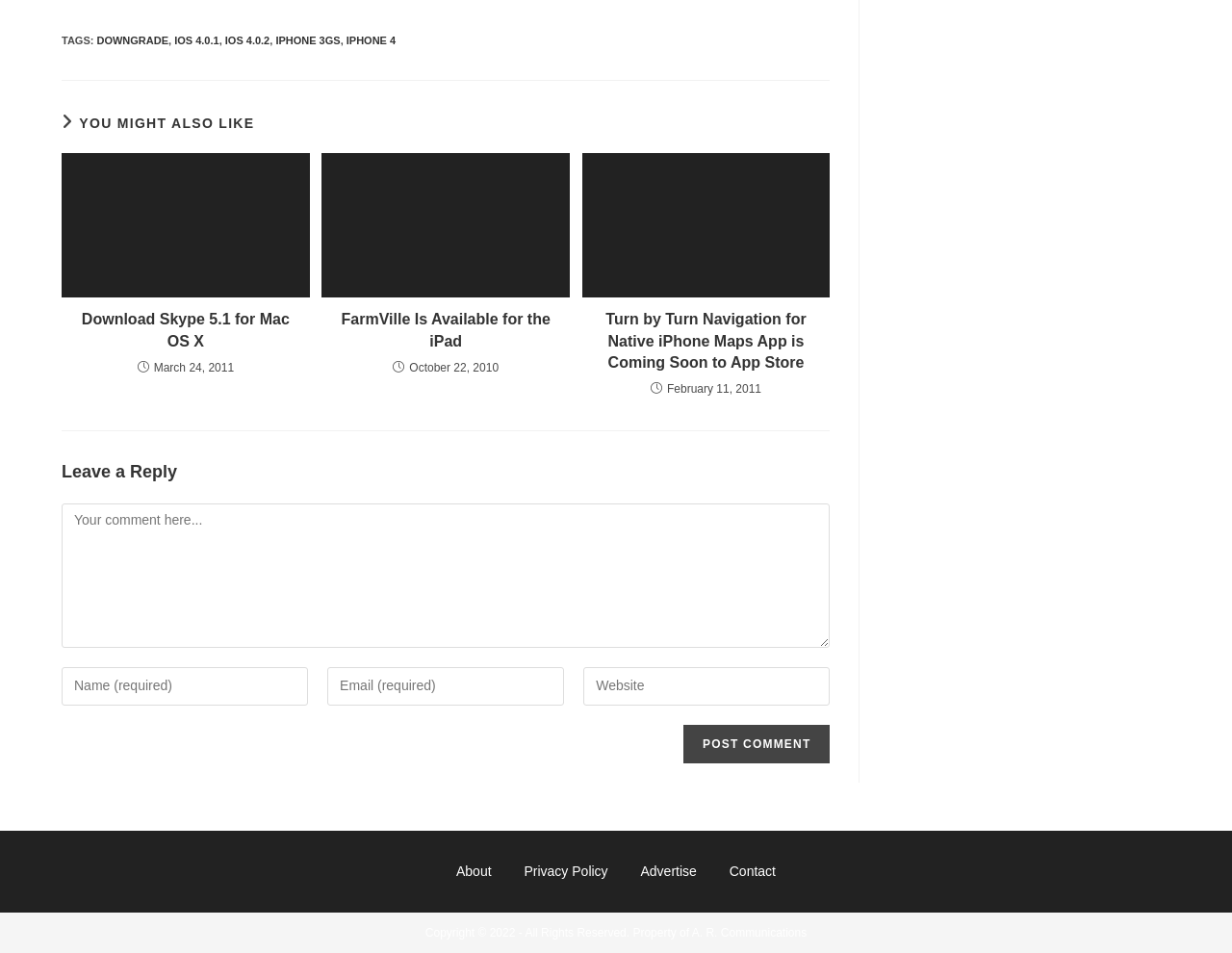What is the date of the second article? Examine the screenshot and reply using just one word or a brief phrase.

October 22, 2010